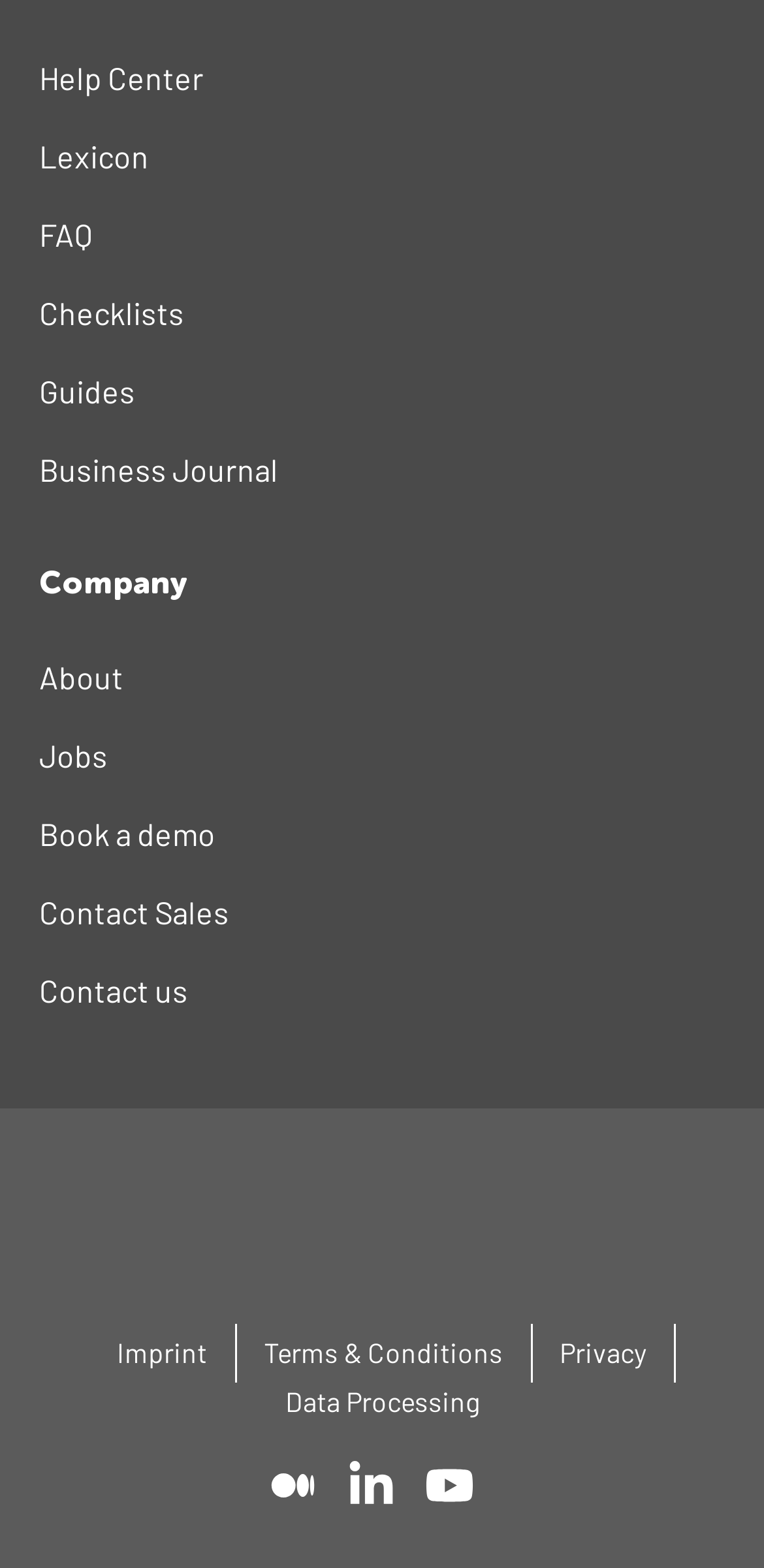What is the last link in the 'Company' section?
Refer to the screenshot and respond with a concise word or phrase.

Contact us